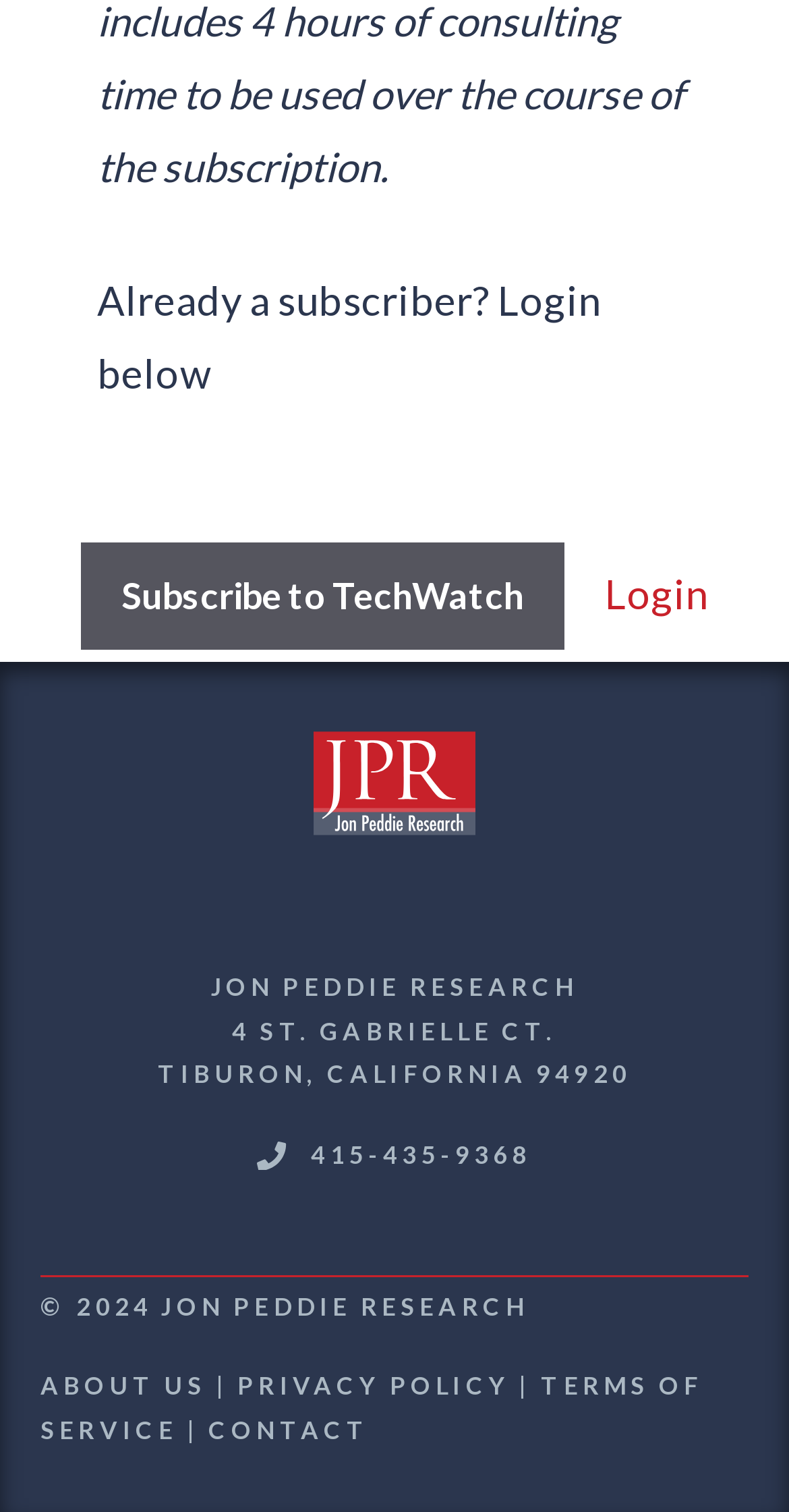Find the bounding box coordinates corresponding to the UI element with the description: "Privacy Policy". The coordinates should be formatted as [left, top, right, bottom], with values as floats between 0 and 1.

[0.301, 0.906, 0.646, 0.927]